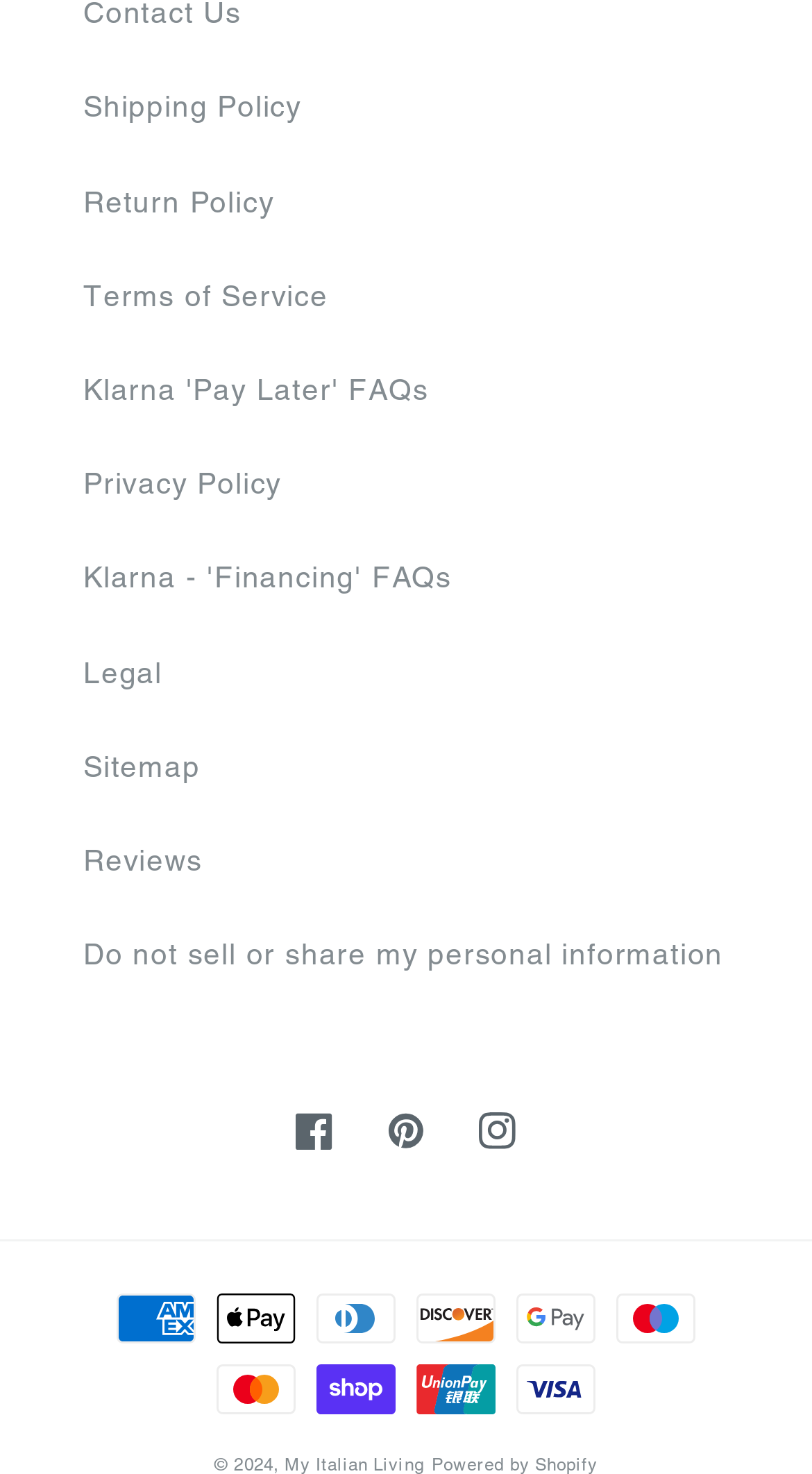Can you find the bounding box coordinates for the UI element given this description: "Terms of Service"? Provide the coordinates as four float numbers between 0 and 1: [left, top, right, bottom].

[0.103, 0.169, 0.897, 0.233]